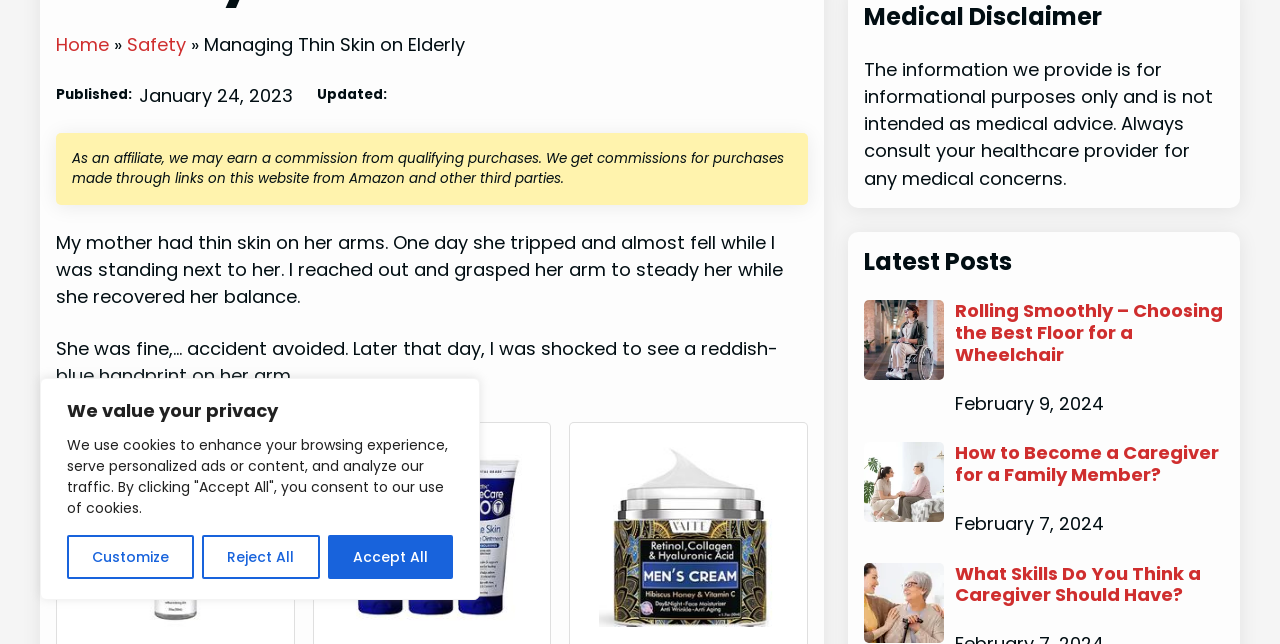Locate the UI element described by Accept All in the provided webpage screenshot. Return the bounding box coordinates in the format (top-left x, top-left y, bottom-right x, bottom-right y), ensuring all values are between 0 and 1.

[0.256, 0.831, 0.354, 0.899]